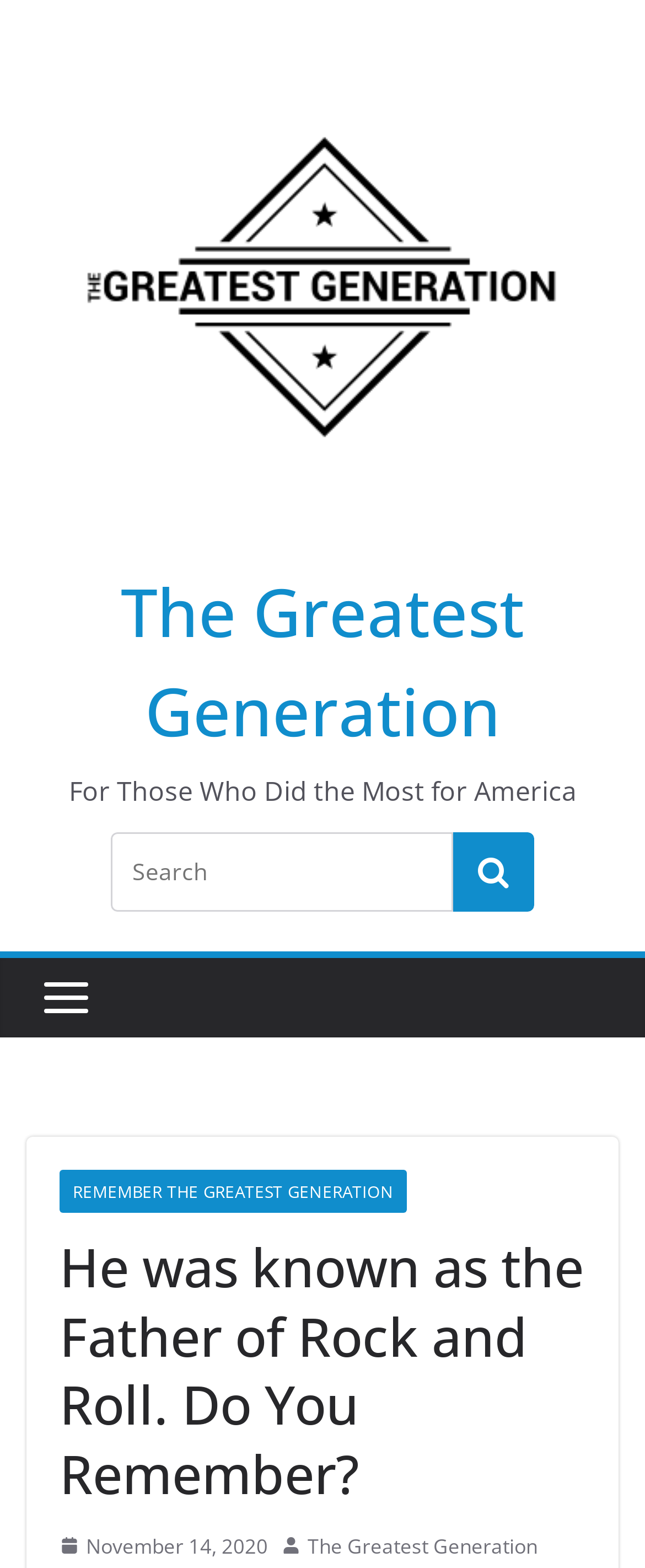Respond to the question with just a single word or phrase: 
How many search boxes are there on the page?

1